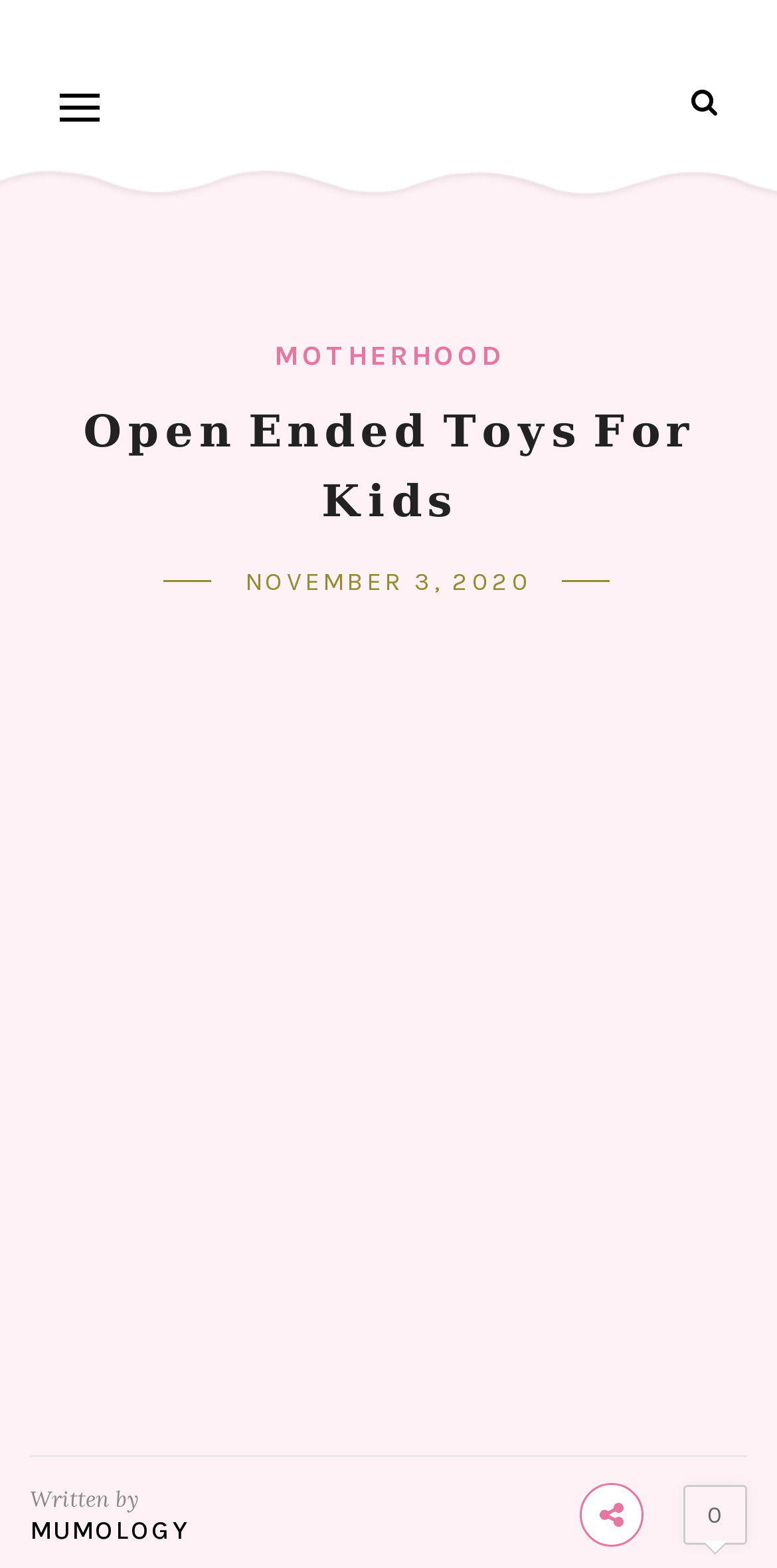Offer a detailed account of what is visible on the webpage.

The webpage appears to be a blog or article page, with a focus on open-ended toys for kids. At the top left of the page, there is a button with no text. Next to it, on the top center, is a link with the text "Mumology.in" accompanied by an image with the same text. This link is likely the website's logo.

Below the logo, there is a heading that reads "𝐎𝐩𝐞𝐧 𝐄𝐧𝐝𝐞𝐝 𝐓𝐨𝐲𝐬 𝐅𝐨𝐫 𝐊𝐢𝐝𝐬" which is the main title of the page. 

On the top right, there is a link with a search icon (represented by '\uf002'). Below the title, there are two links, one with the text "MOTHERHOOD" and another with the text "NOVEMBER 3, 2020", which likely indicates the category and date of the article, respectively.

At the bottom of the page, there is a section with the text "Written by" followed by a link with the text "MUMOLOGY". Next to it, there is a link with a heart icon (represented by '\uf1e0') and another link with the text "0", which might represent the number of likes or comments.

Overall, the page has a simple layout with a clear hierarchy of elements, making it easy to navigate.